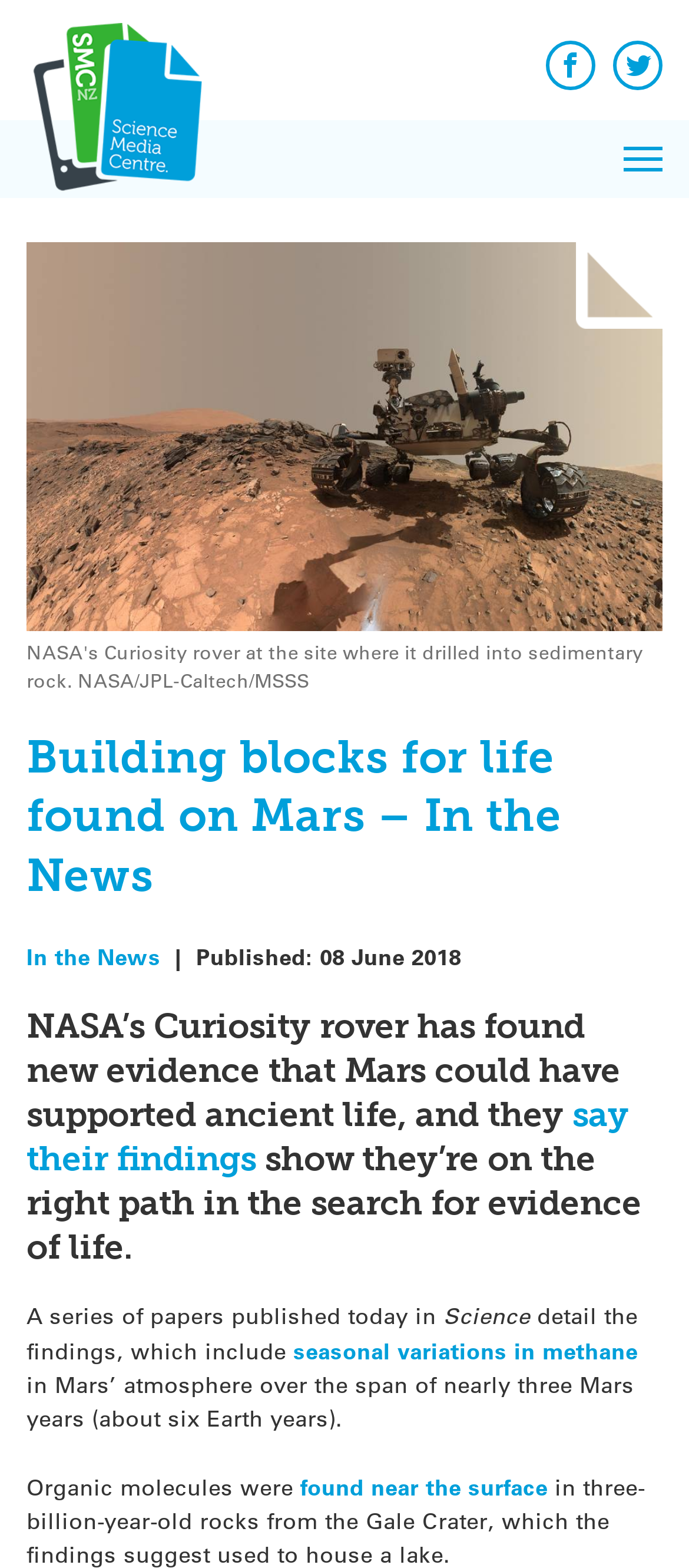From the webpage screenshot, predict the bounding box coordinates (top-left x, top-left y, bottom-right x, bottom-right y) for the UI element described here: parent_node: Expert Reactions name="cat[]" value="4"

[0.895, 0.018, 0.928, 0.033]